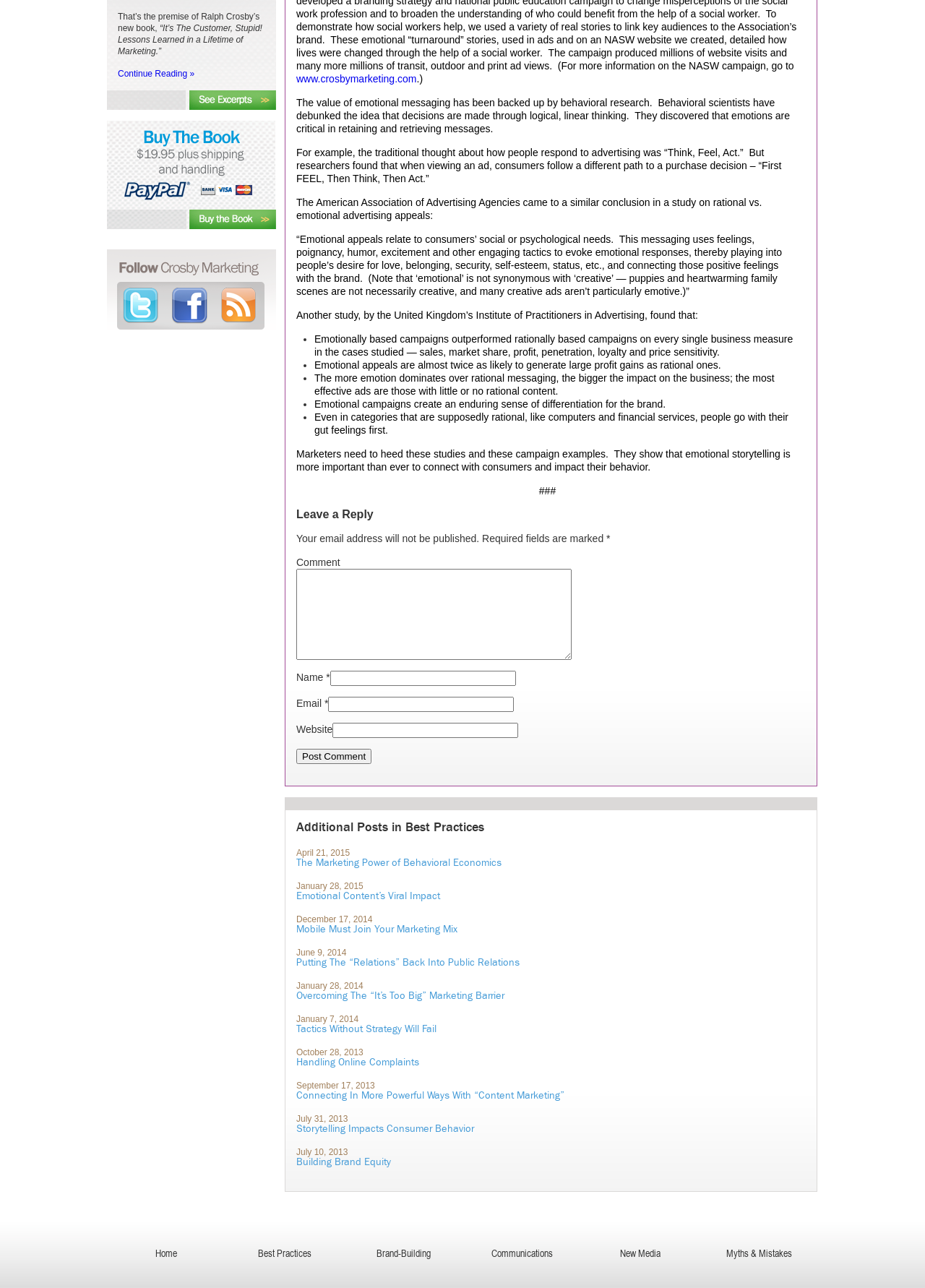Predict the bounding box of the UI element based on the description: "Emotional Content’s Viral Impact". The coordinates should be four float numbers between 0 and 1, formatted as [left, top, right, bottom].

[0.32, 0.692, 0.476, 0.7]